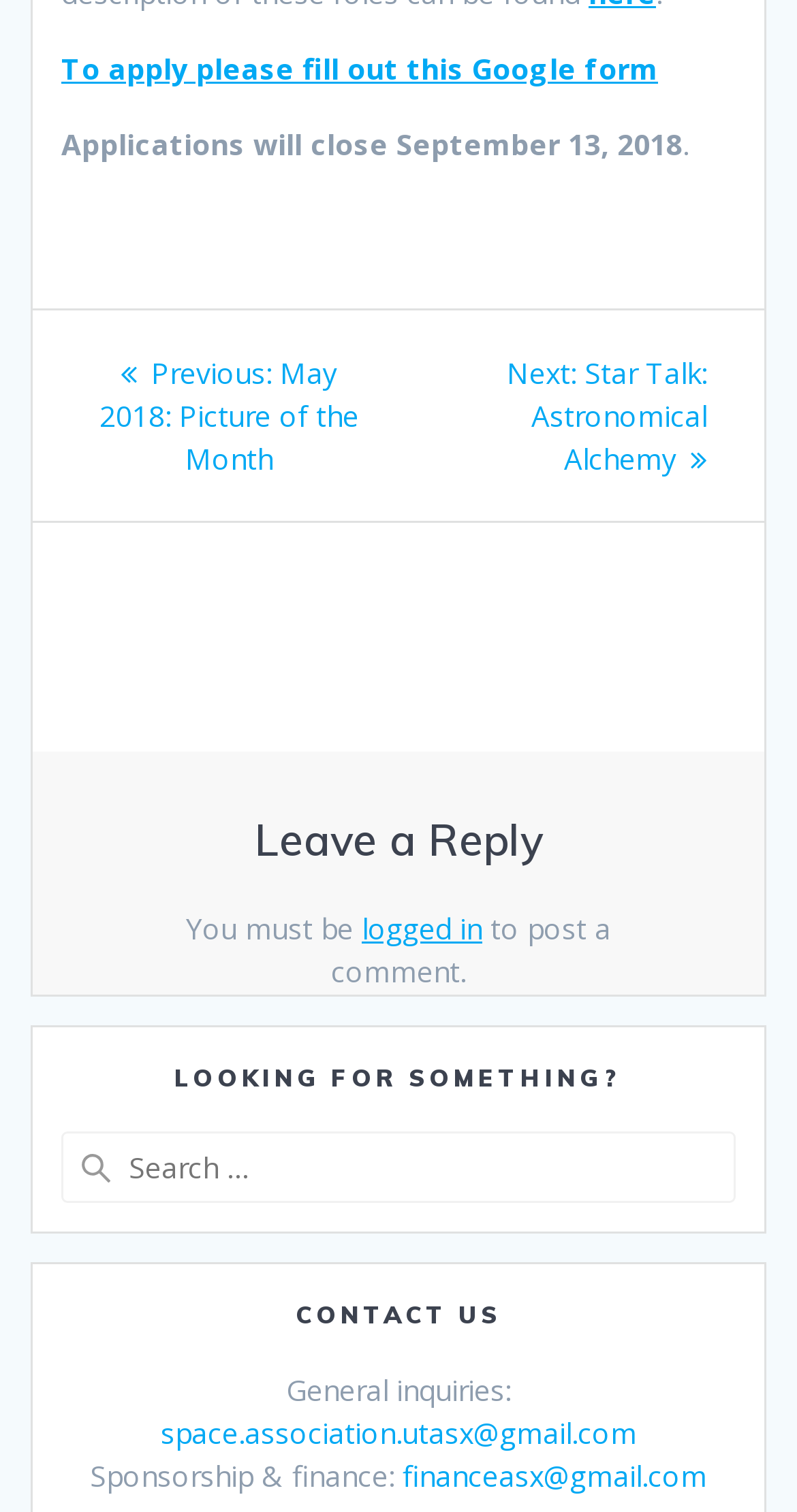What is the deadline for applications?
Please respond to the question with as much detail as possible.

I found the deadline by looking at the StaticText element 'Applications will close September 13, 2018' which is located at the top of the page.